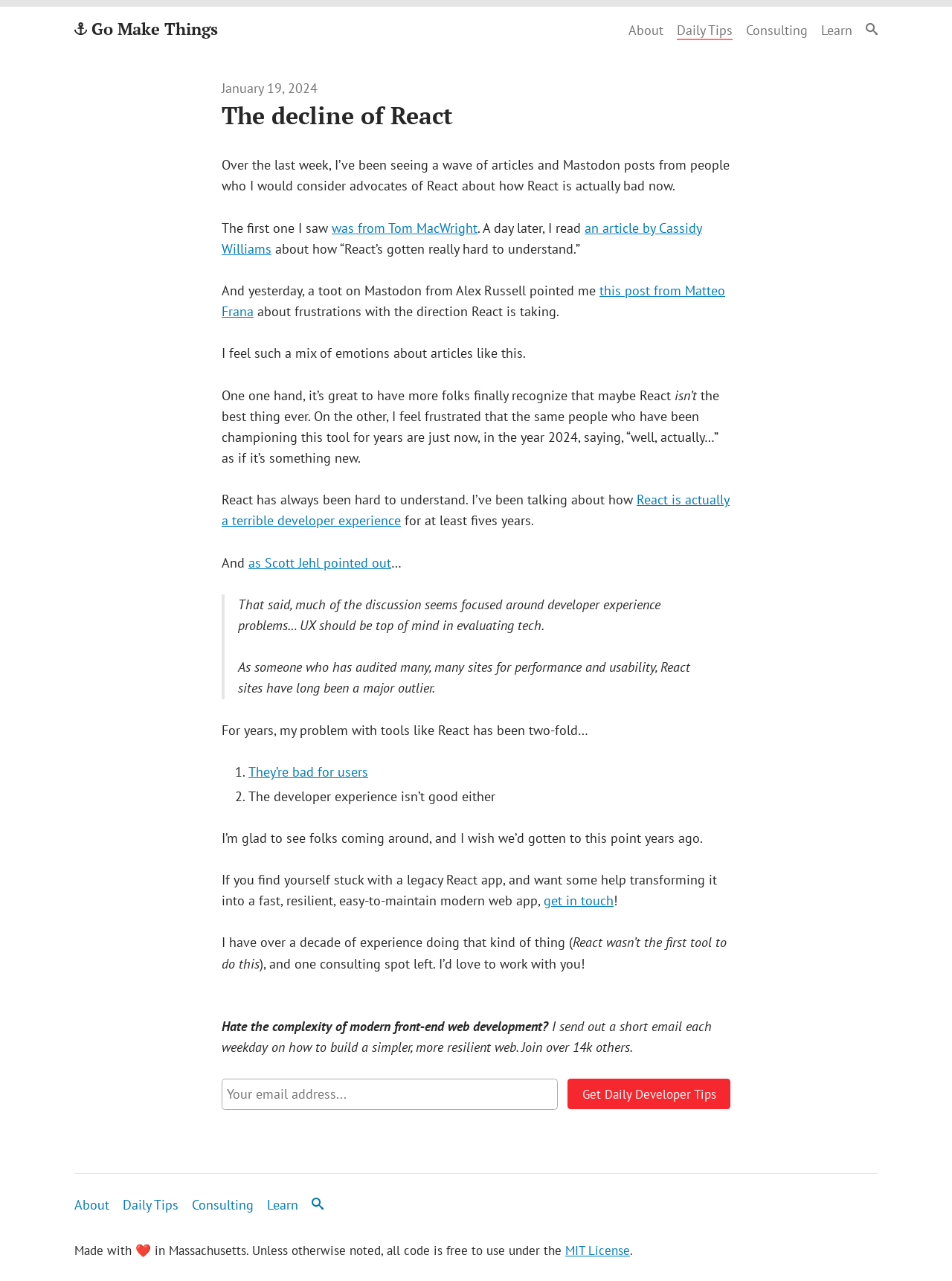Please identify the bounding box coordinates of the clickable region that I should interact with to perform the following instruction: "Click the 'Get Daily Developer Tips' button". The coordinates should be expressed as four float numbers between 0 and 1, i.e., [left, top, right, bottom].

[0.596, 0.842, 0.767, 0.866]